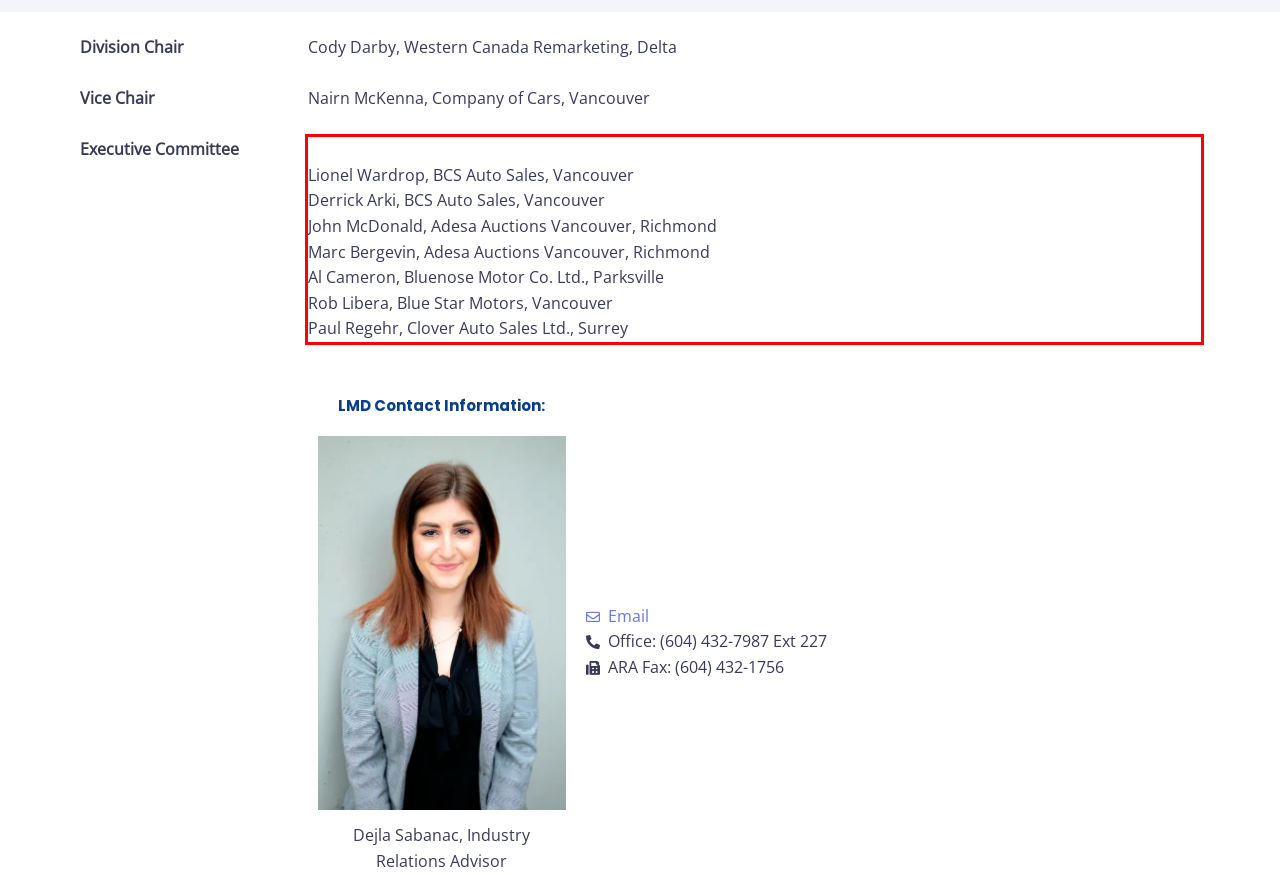Observe the screenshot of the webpage that includes a red rectangle bounding box. Conduct OCR on the content inside this red bounding box and generate the text.

Lionel Wardrop, BCS Auto Sales, Vancouver Derrick Arki, BCS Auto Sales, Vancouver John McDonald, Adesa Auctions Vancouver, Richmond Marc Bergevin, Adesa Auctions Vancouver, Richmond Al Cameron, Bluenose Motor Co. Ltd., Parksville Rob Libera, Blue Star Motors, Vancouver Paul Regehr, Clover Auto Sales Ltd., Surrey